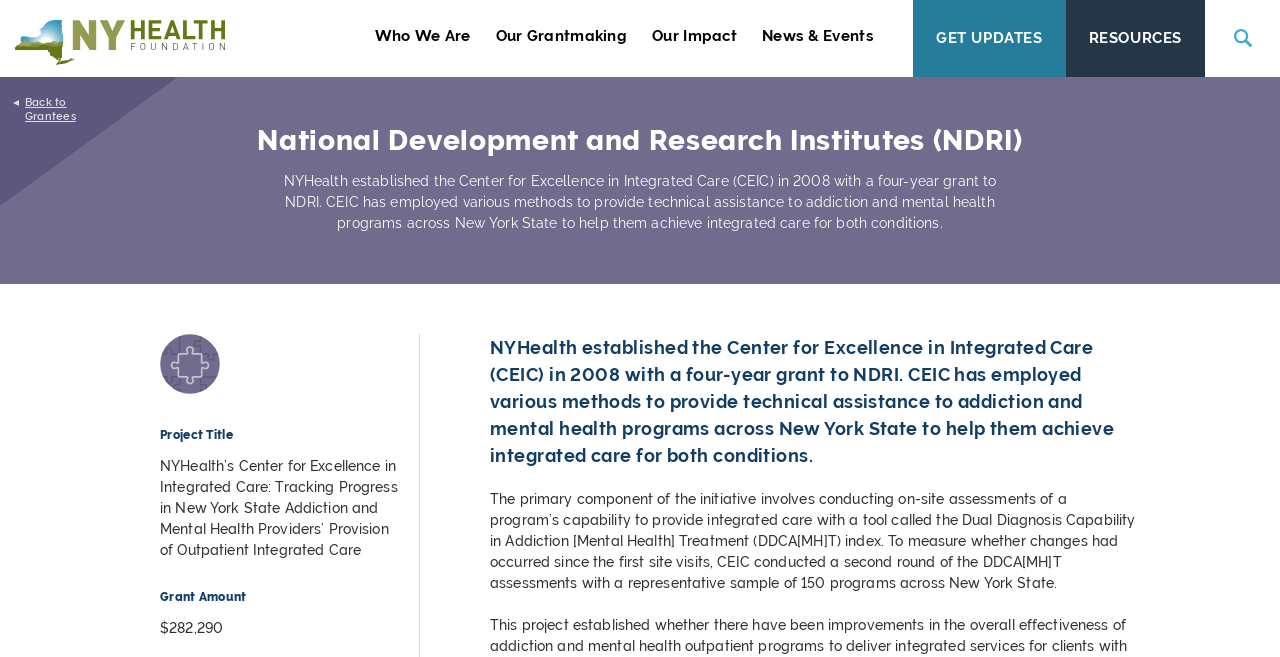How much was the grant amount?
Using the image as a reference, answer the question in detail.

I found the answer by looking at the section that displays the grant information. The heading 'Grant Amount' is followed by the static text '$282,290', which indicates the amount of the grant.